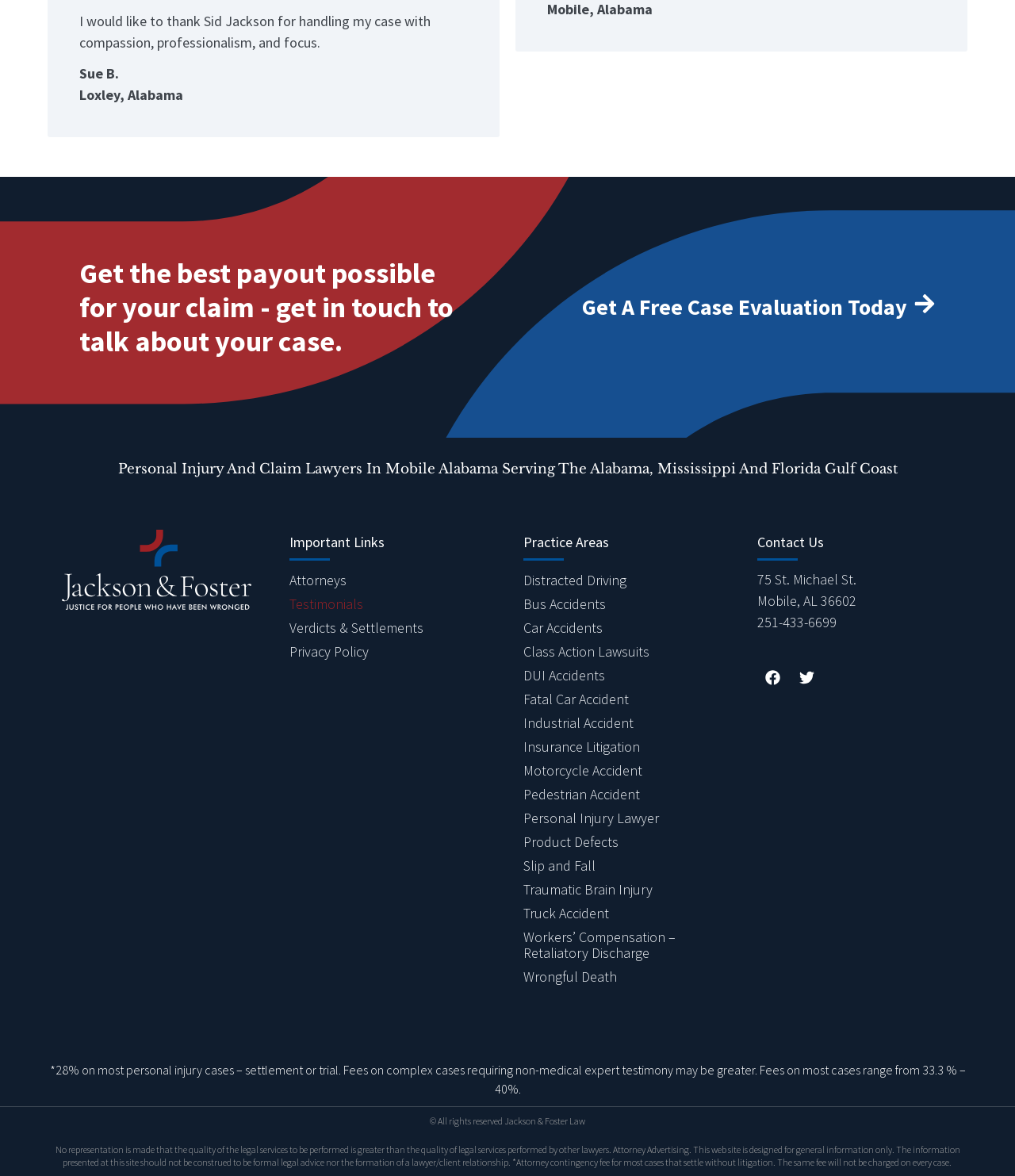Find the bounding box of the element with the following description: "Testimonials". The coordinates must be four float numbers between 0 and 1, formatted as [left, top, right, bottom].

[0.285, 0.504, 0.484, 0.524]